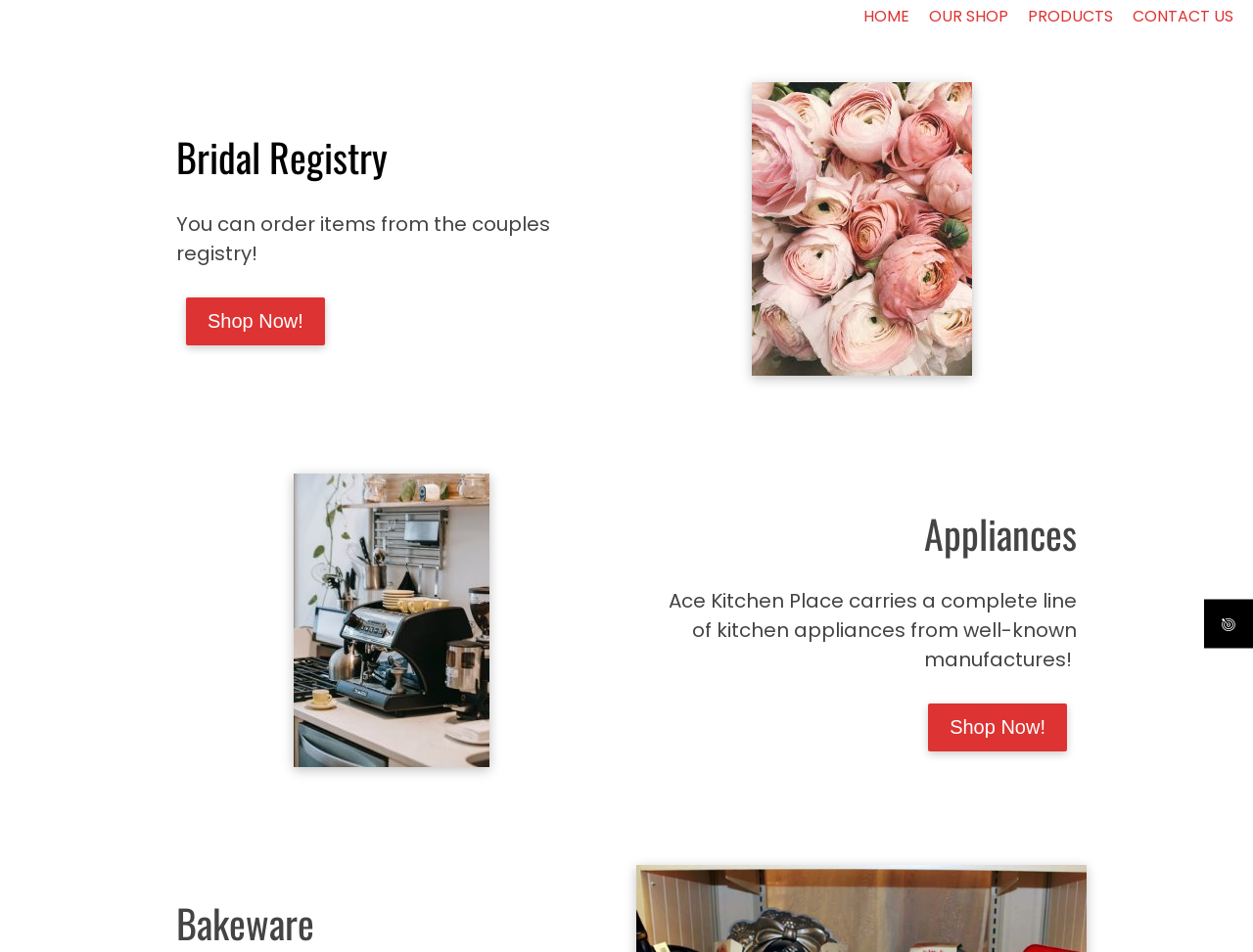Please identify the bounding box coordinates of the element on the webpage that should be clicked to follow this instruction: "view bridal registry". The bounding box coordinates should be given as four float numbers between 0 and 1, formatted as [left, top, right, bottom].

[0.141, 0.133, 0.484, 0.195]